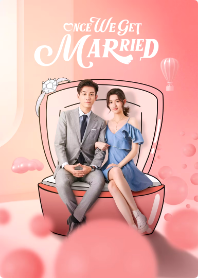Paint a vivid picture with your words by describing the image in detail.

The image portrays the promotional artwork for the romantic drama titled "Once We Get Married." It features a stylish couple elegantly seated in an oversized ring box, symbolizing love and commitment. The man, dressed in a sharp grey suit, exudes confidence, while the woman, in a lovely blue dress, radiates charm and elegance. They share a warm, affectionate expression, hinting at the romantic themes of the story. The background is adorned in soft pink hues, with whimsical bubbles and floating hot air balloons, creating a dreamy atmosphere that captures the essence of romance. The title "Once We Get Married" is artistically displayed in a lively font at the top, inviting viewers to explore their love story.